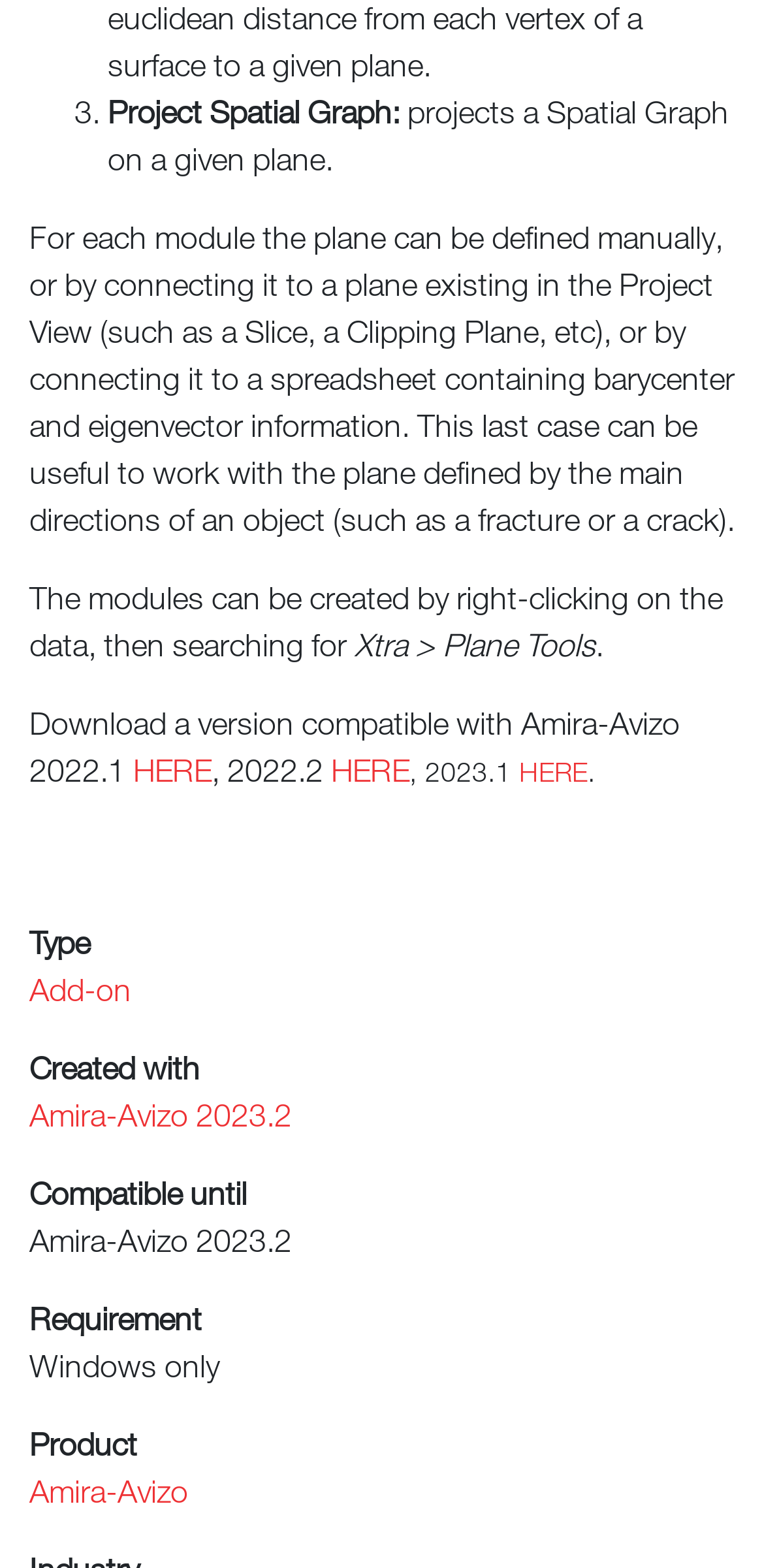What is the type of this add-on?
Please answer the question with a detailed response using the information from the screenshot.

The webpage explicitly states that the type of this add-on is 'Add-on', which is a category or classification of the product.